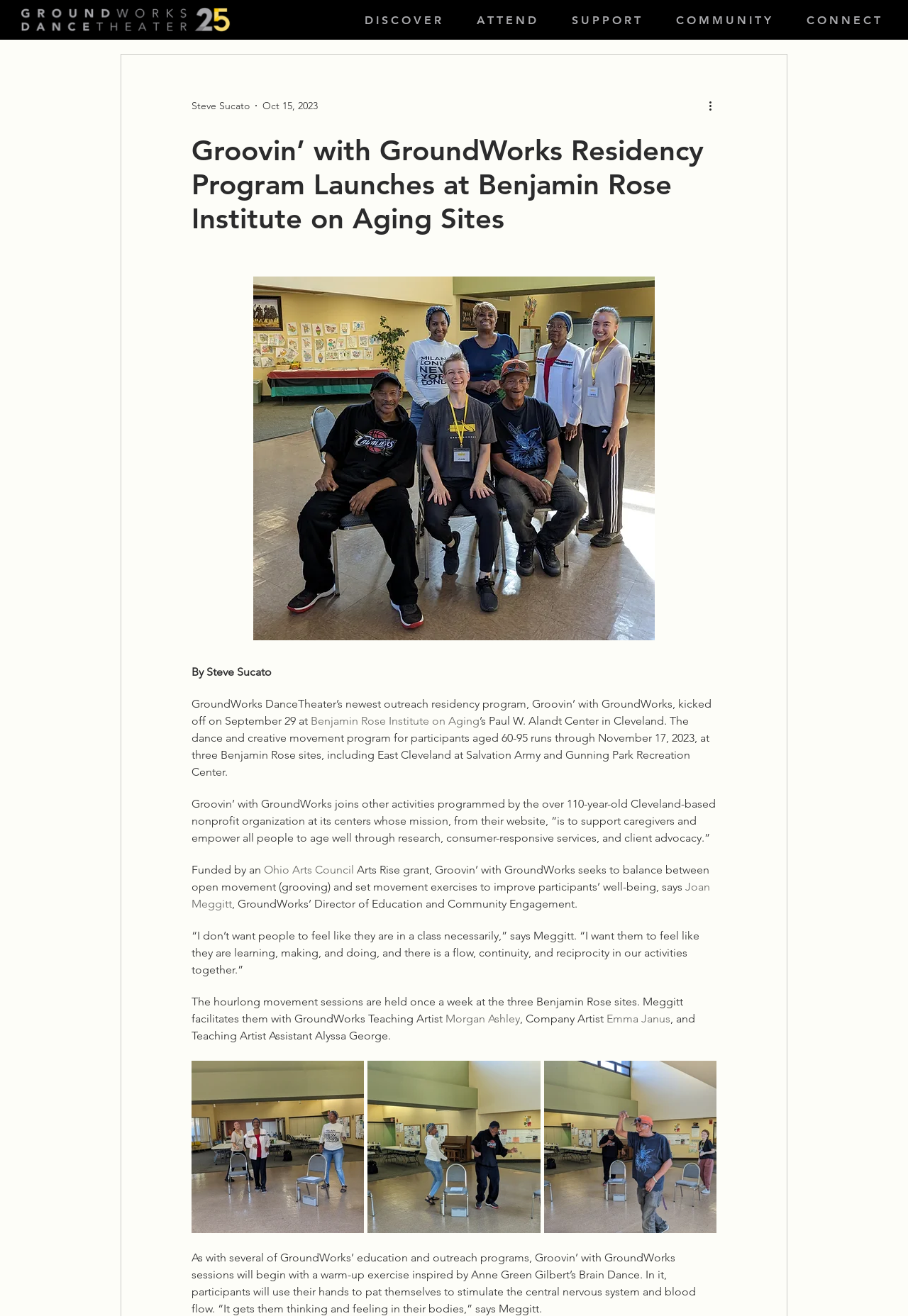Please answer the following question using a single word or phrase: 
How many Benjamin Rose sites are involved in the program?

Three